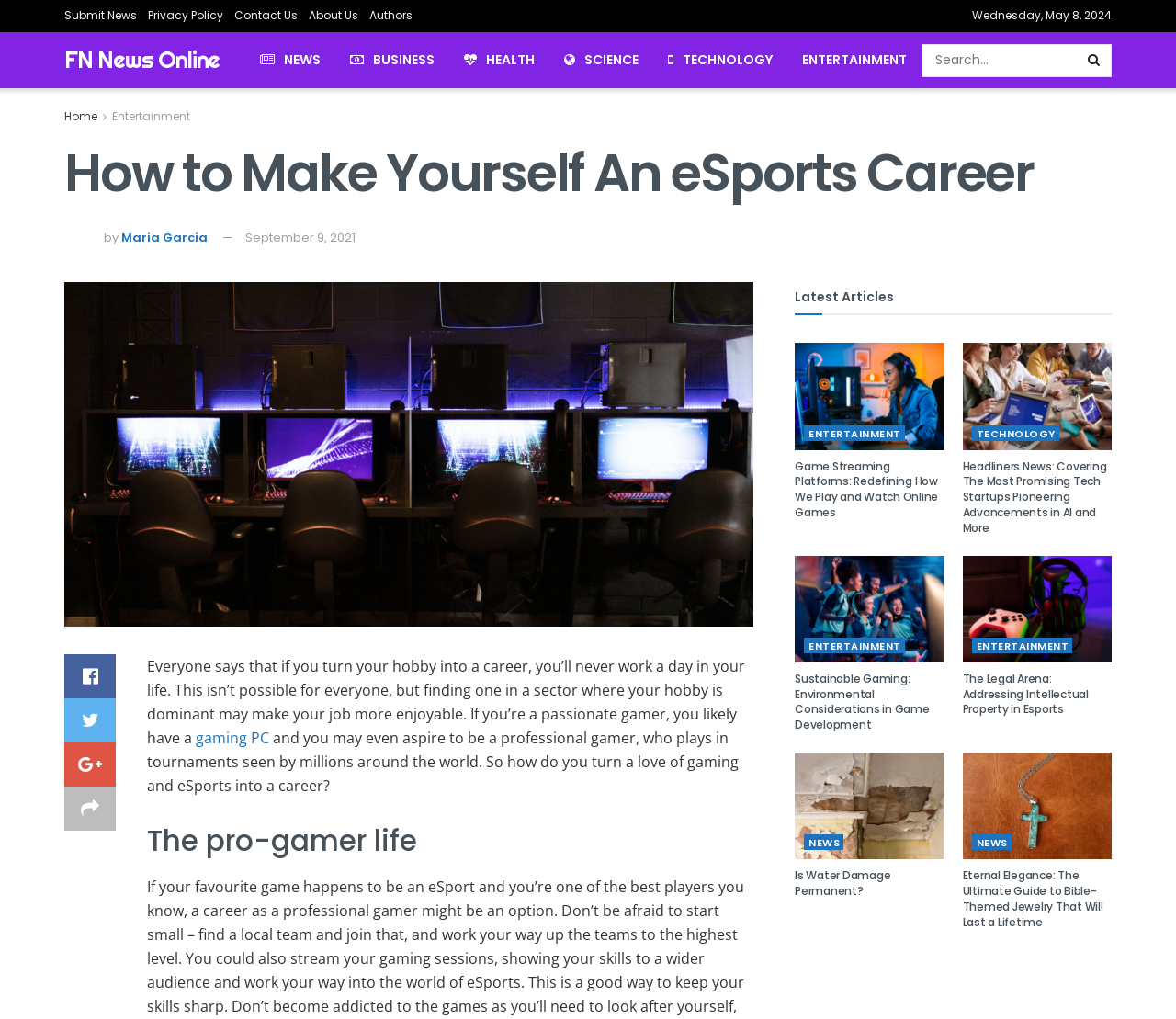Predict the bounding box of the UI element based on the description: "Opportunities". The coordinates should be four float numbers between 0 and 1, formatted as [left, top, right, bottom].

None